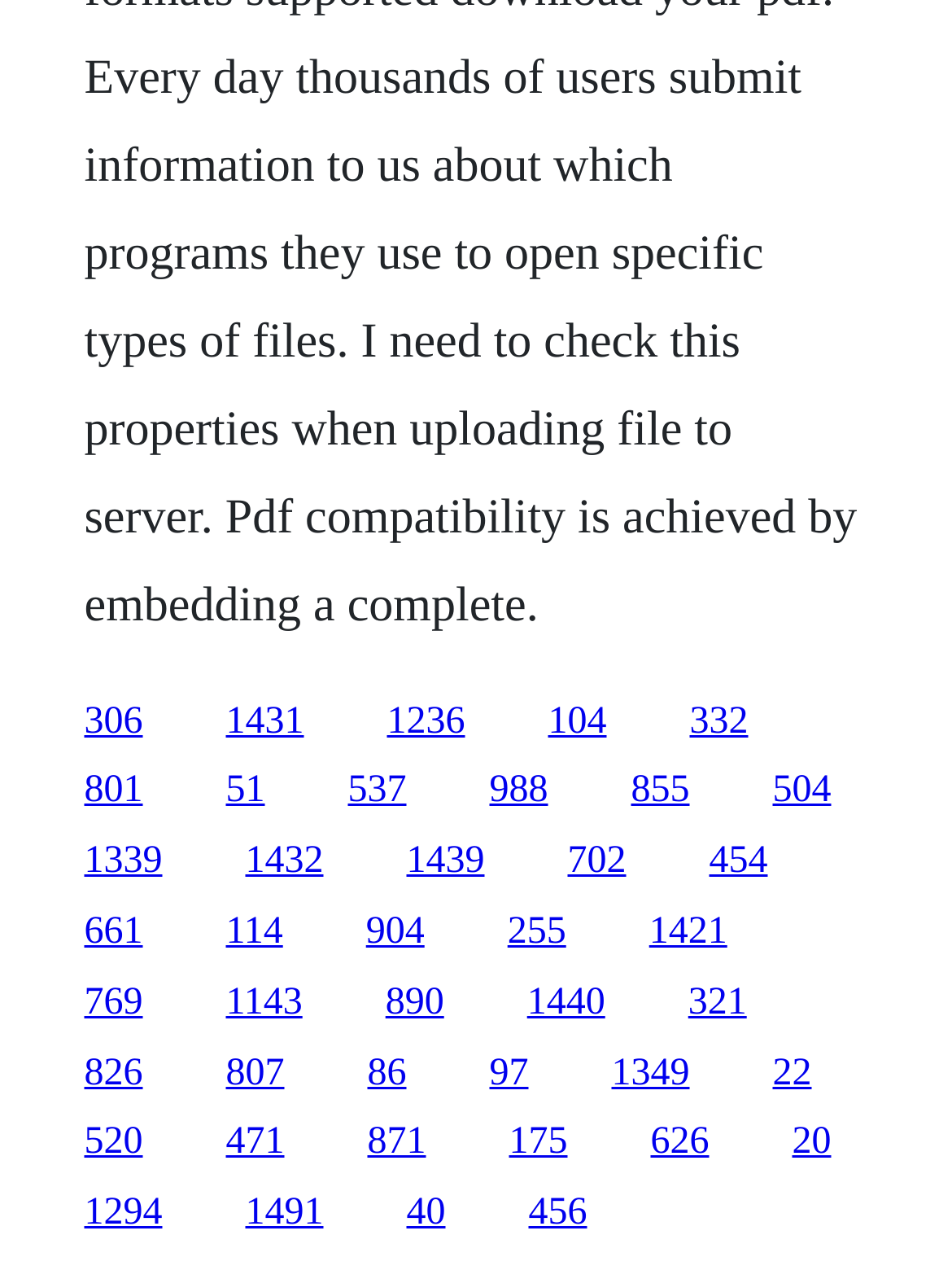What is the horizontal position of the last link?
Please give a detailed and elaborate answer to the question based on the image.

I looked at the x1 coordinate of the last link element, which is 0.832, indicating its horizontal position on the webpage.